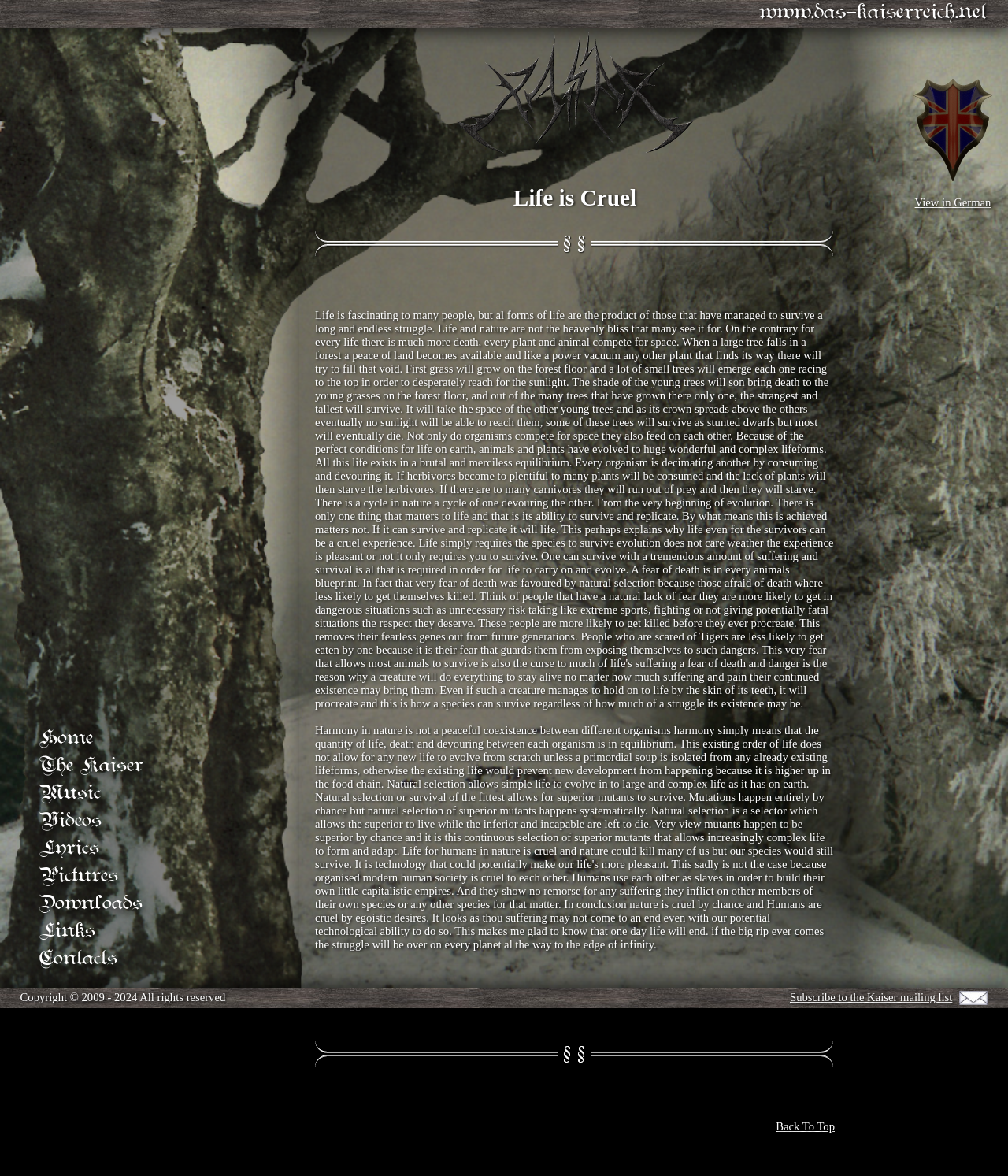Specify the bounding box coordinates of the element's area that should be clicked to execute the given instruction: "Subscribe to the Kaiser mailing list". The coordinates should be four float numbers between 0 and 1, i.e., [left, top, right, bottom].

[0.772, 0.843, 0.98, 0.853]